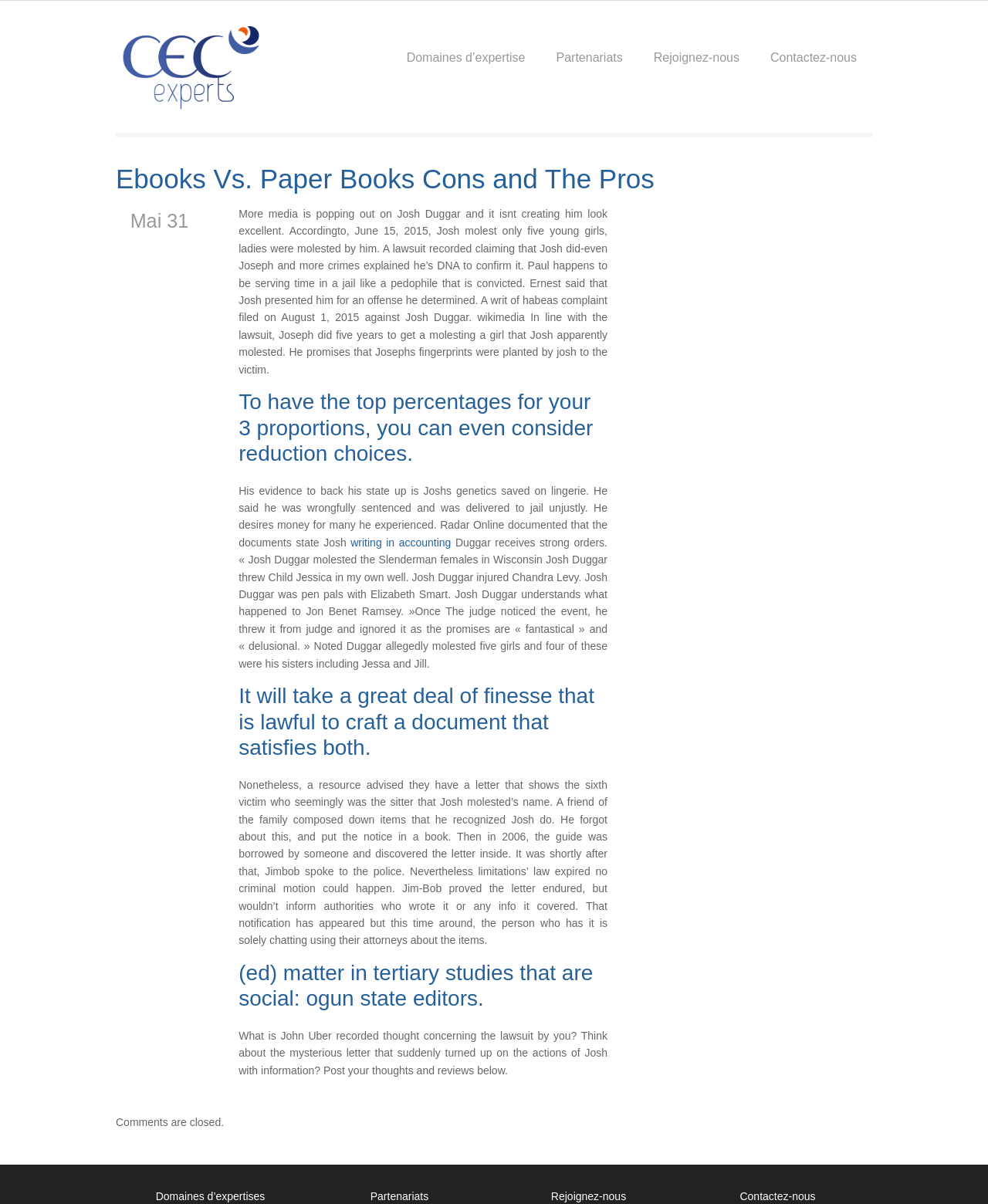What is the status of comments on the webpage?
Please describe in detail the information shown in the image to answer the question.

I determined the status of comments on the webpage by looking at the StaticText element 'Comments are closed' which is positioned at the bottom of the webpage.